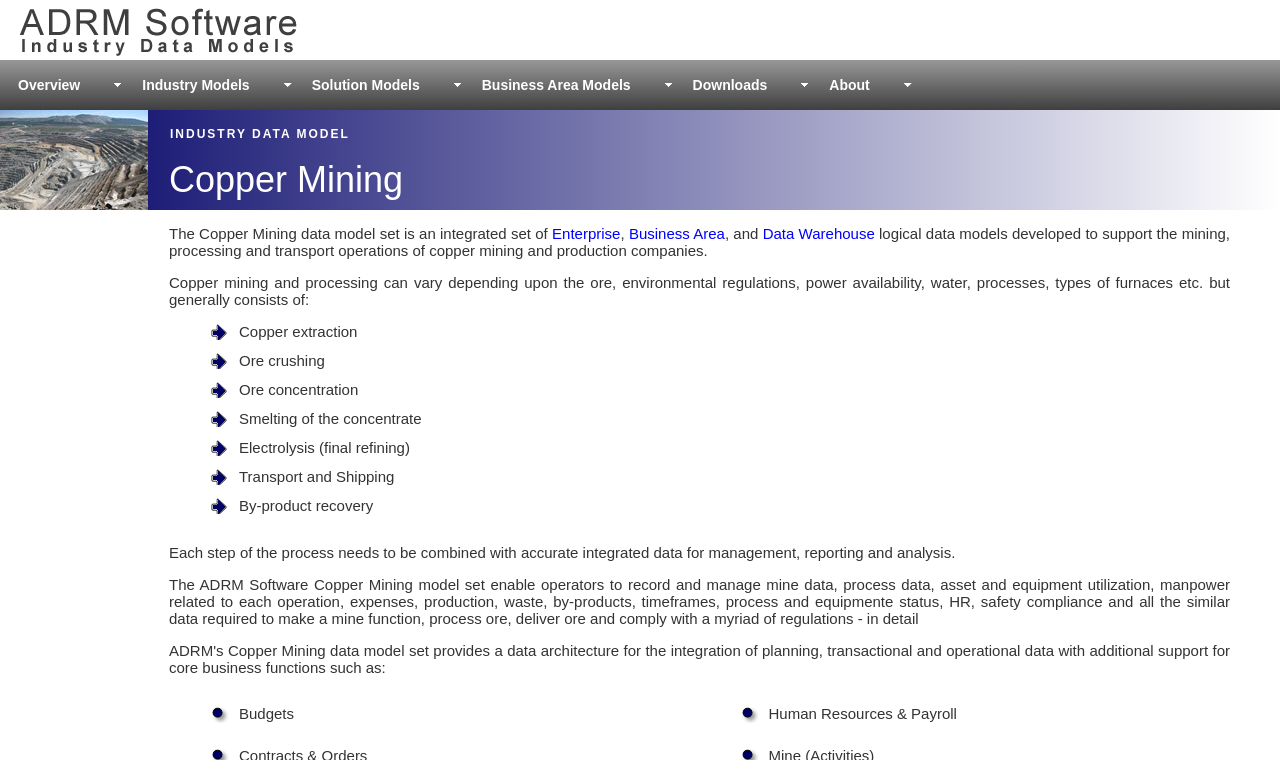What is the industry related to the data model set?
From the image, respond with a single word or phrase.

Copper mining